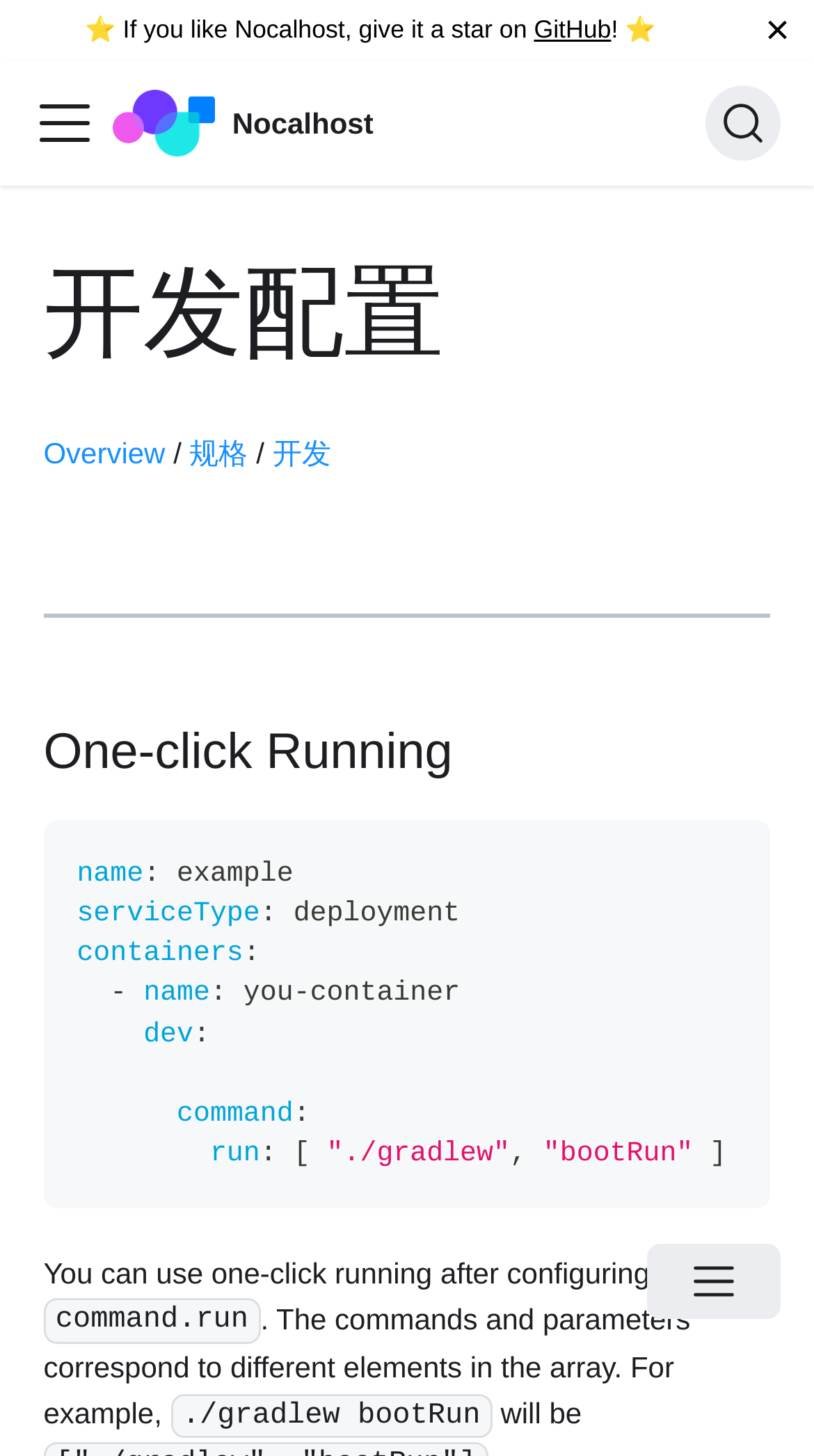Describe all visible elements and their arrangement on the webpage.

This webpage is about Nocalhost, a cloud-native development toolset. At the top, there is a navigation bar with a menu toggle button on the left and a search button on the right. Below the navigation bar, there is a header section with three links: "Overview", "规格", and "开发". 

On the left side of the page, there is a section with a heading "开发配置" and a description about one-click running. This section contains a code block with a button to copy the code to the clipboard. The code block describes a deployment configuration for a service named "example" with a container named "you-container".

To the right of the code block, there is a paragraph explaining how to use one-click running after configuring the command. The paragraph provides an example of a command, "./gradlew bootRun", and explains how the commands and parameters correspond to different elements in the array.

At the very top of the page, there is a star rating section with a link to GitHub, encouraging users to give Nocalhost a star if they like it. There is also a "关闭" button on the top right corner, which likely closes the current window or tab.